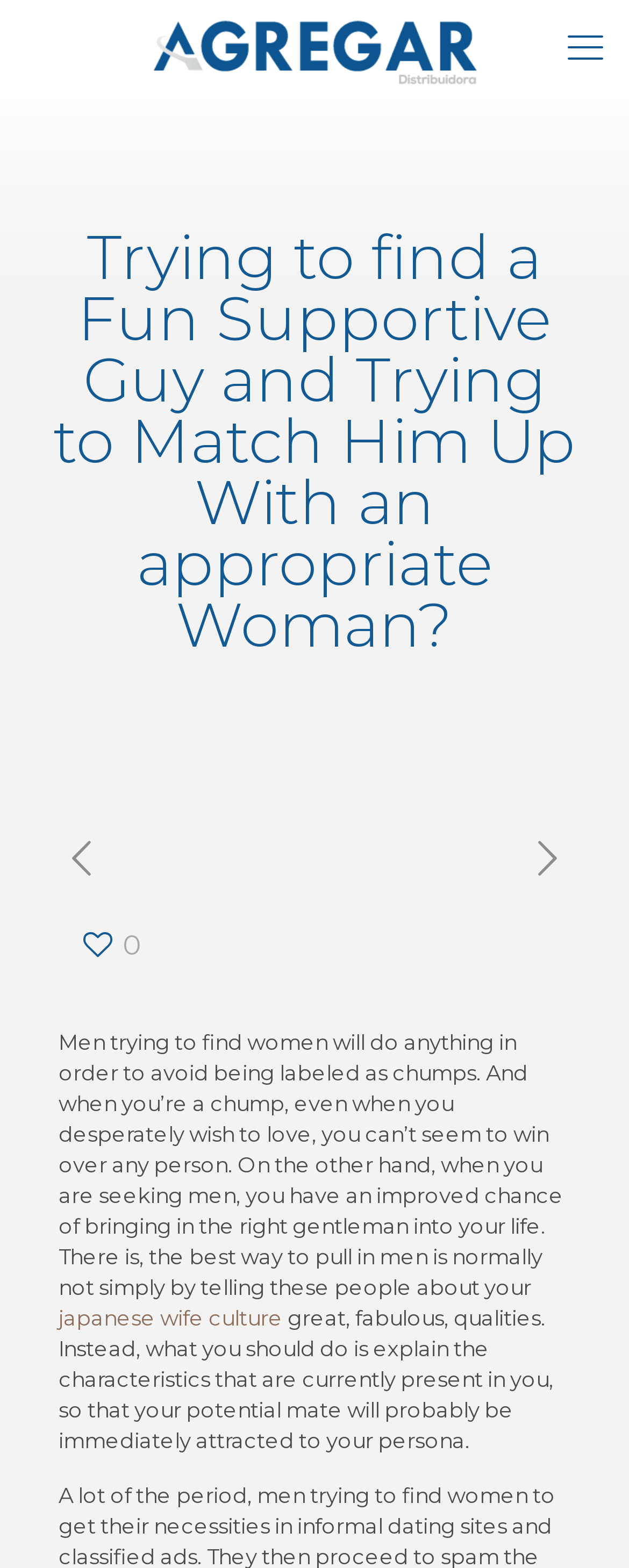Explain the webpage's layout and main content in detail.

The webpage appears to be a blog post or article discussing relationships and dating. At the top of the page, there is a logo and a menu bar with several icons, including a logo image and three links with icons. Below the menu bar, there is a heading that reads "Trying to find a Fun Supportive Guy and Trying to Match Him Up With an appropriate Woman?" which takes up most of the width of the page.

Underneath the heading, there are three links with icons, aligned horizontally, with the first one on the left and the third one on the right. Below these links, there is a block of text that discusses the challenges men face in finding a romantic partner and how women can increase their chances of attracting the right gentleman. The text is divided into two paragraphs, with a link to "japanese wife culture" in the middle.

The text is positioned in the middle of the page, with a significant amount of space above and below it. The overall layout is simple, with a focus on the text content. There are no images other than the logo image at the top of the page.